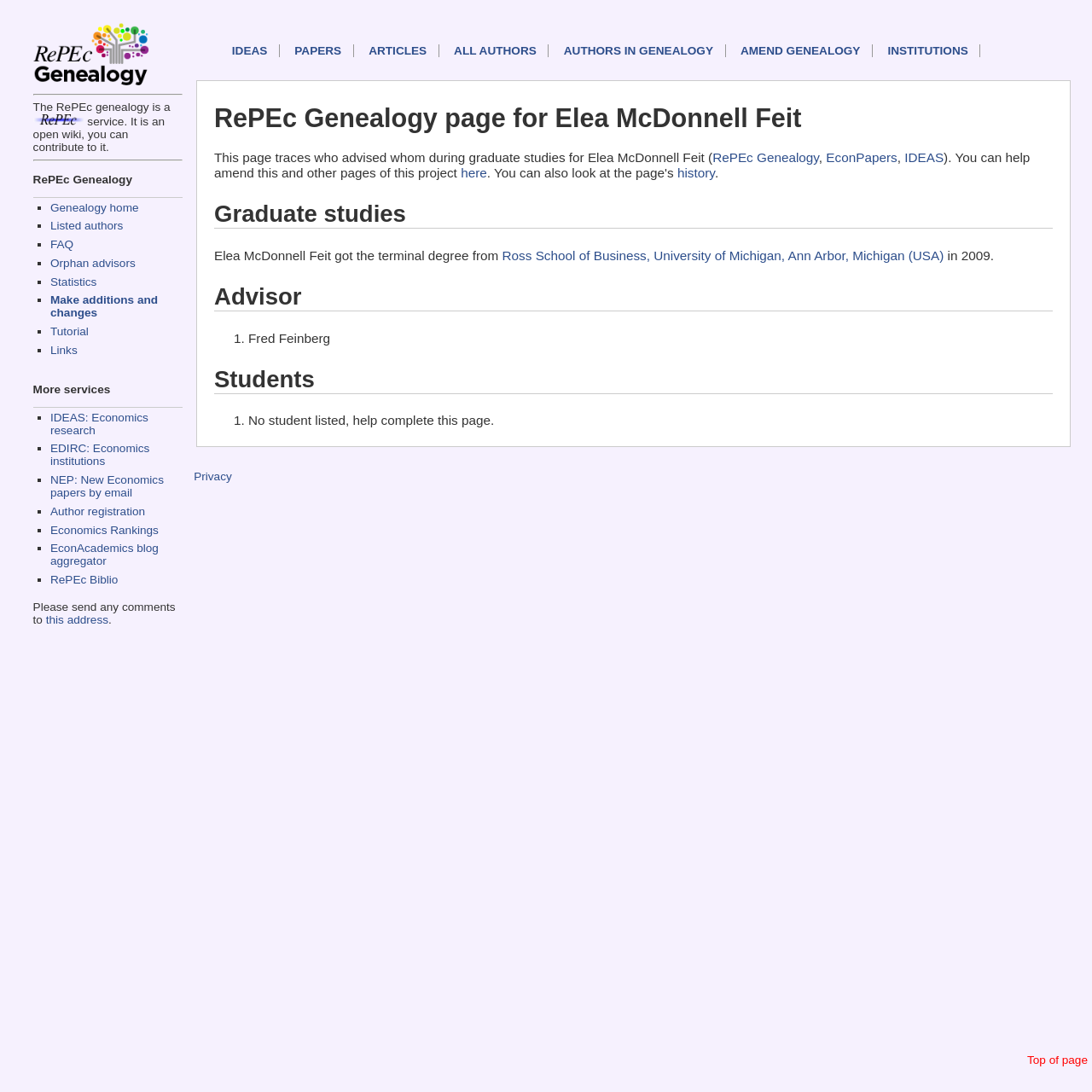Identify the bounding box coordinates necessary to click and complete the given instruction: "View RePEc Genealogy".

[0.652, 0.138, 0.75, 0.151]